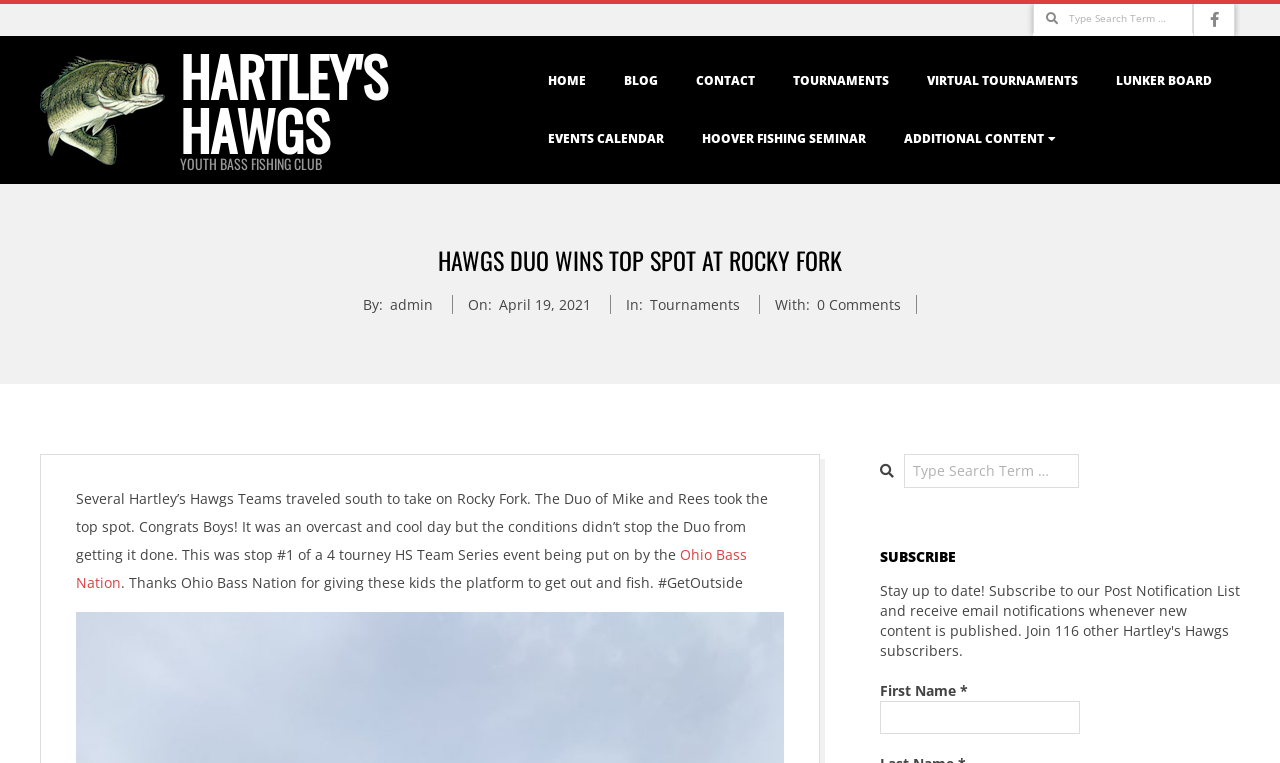Respond with a single word or phrase to the following question:
What is the category of the article about the Hawgs Duo winning the top spot?

Tournaments